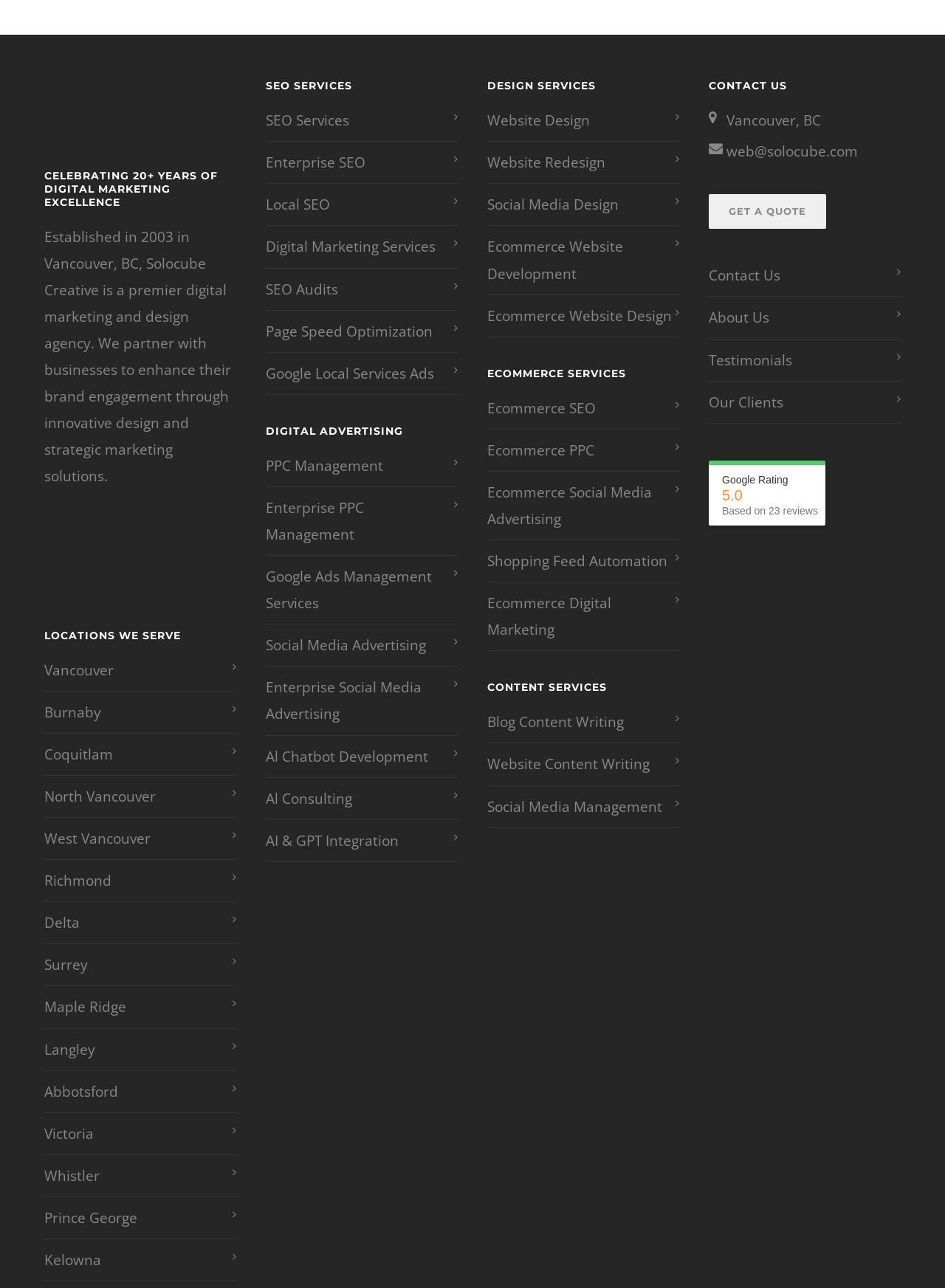Please provide the bounding box coordinates in the format (top-left x, top-left y, bottom-right x, bottom-right y). Remember, all values are floating point numbers between 0 and 1. What is the bounding box coordinate of the region described as: GET A QUOTE

[0.75, 0.151, 0.874, 0.178]